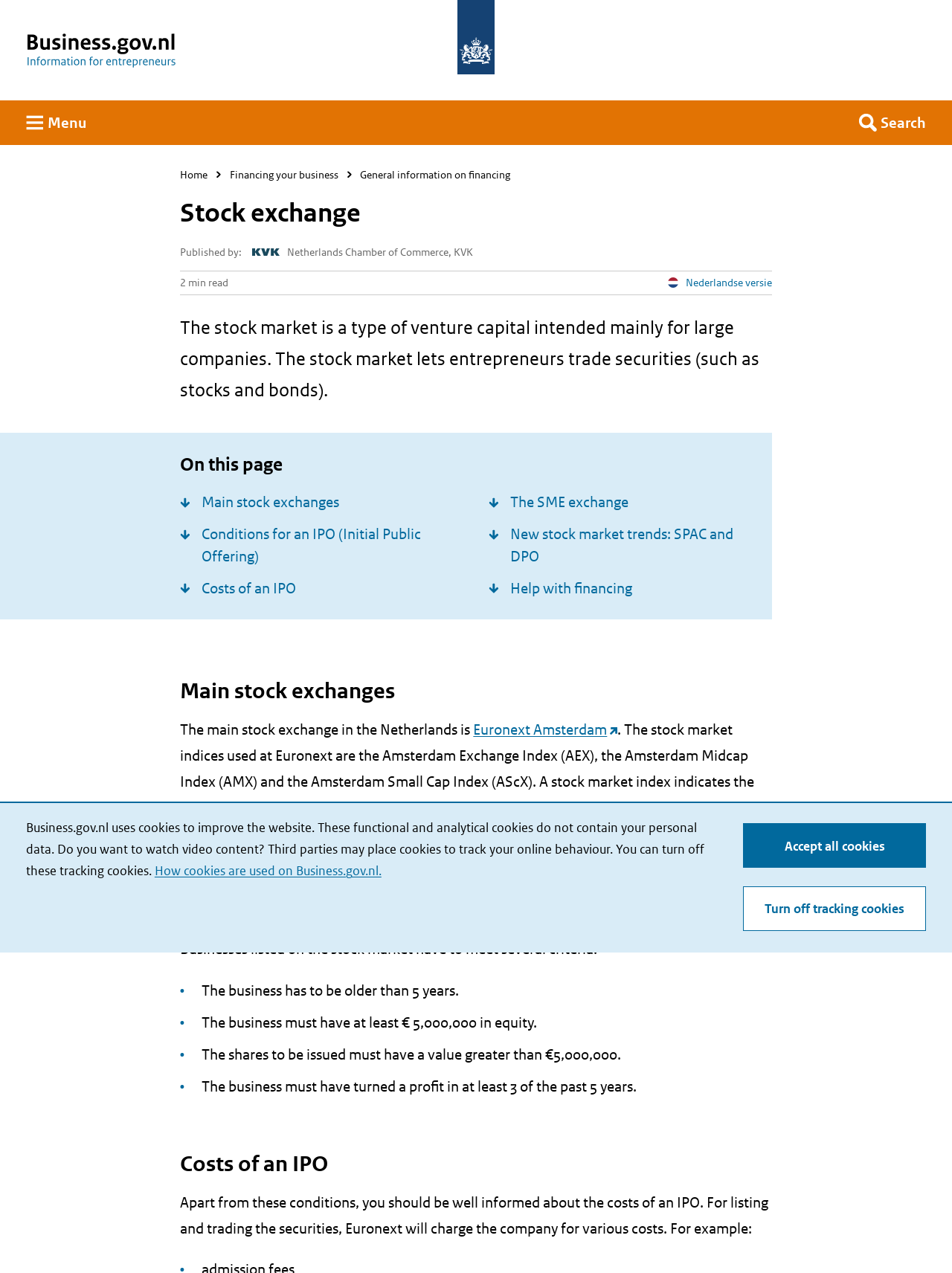Specify the bounding box coordinates of the area to click in order to execute this command: 'Learn about financing your business'. The coordinates should consist of four float numbers ranging from 0 to 1, and should be formatted as [left, top, right, bottom].

[0.241, 0.134, 0.355, 0.14]